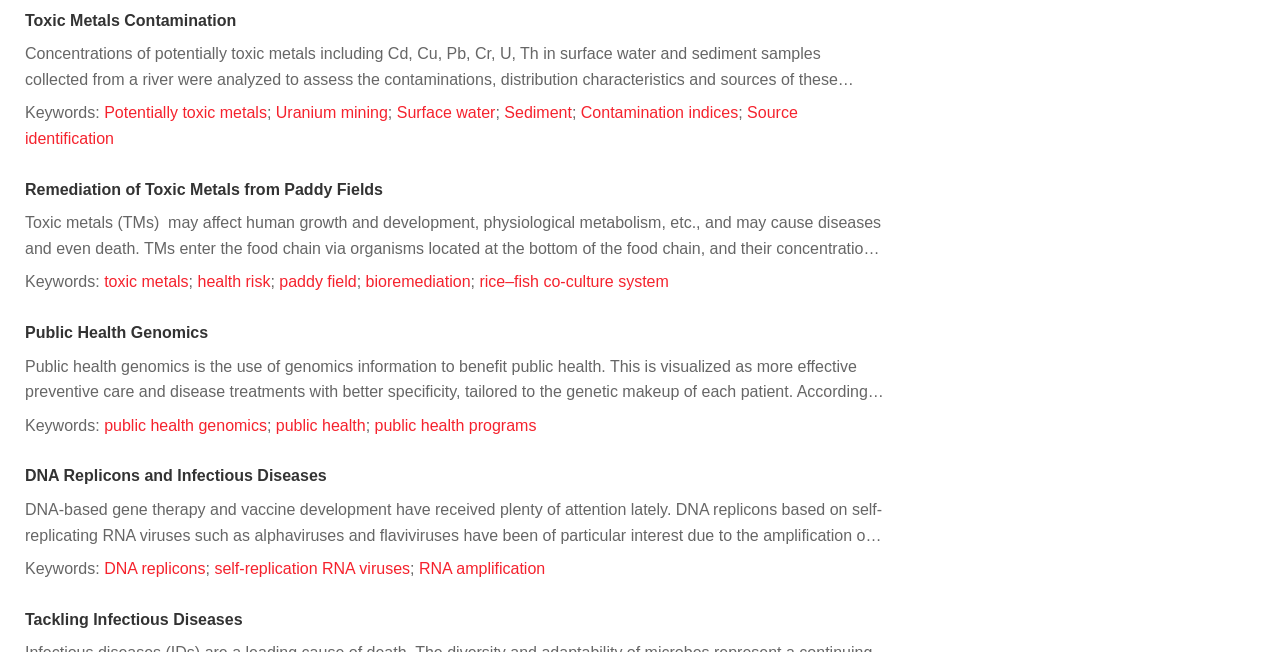Please identify the bounding box coordinates of the area that needs to be clicked to follow this instruction: "Learn about 'DNA Replicons and Infectious Diseases'".

[0.02, 0.717, 0.255, 0.743]